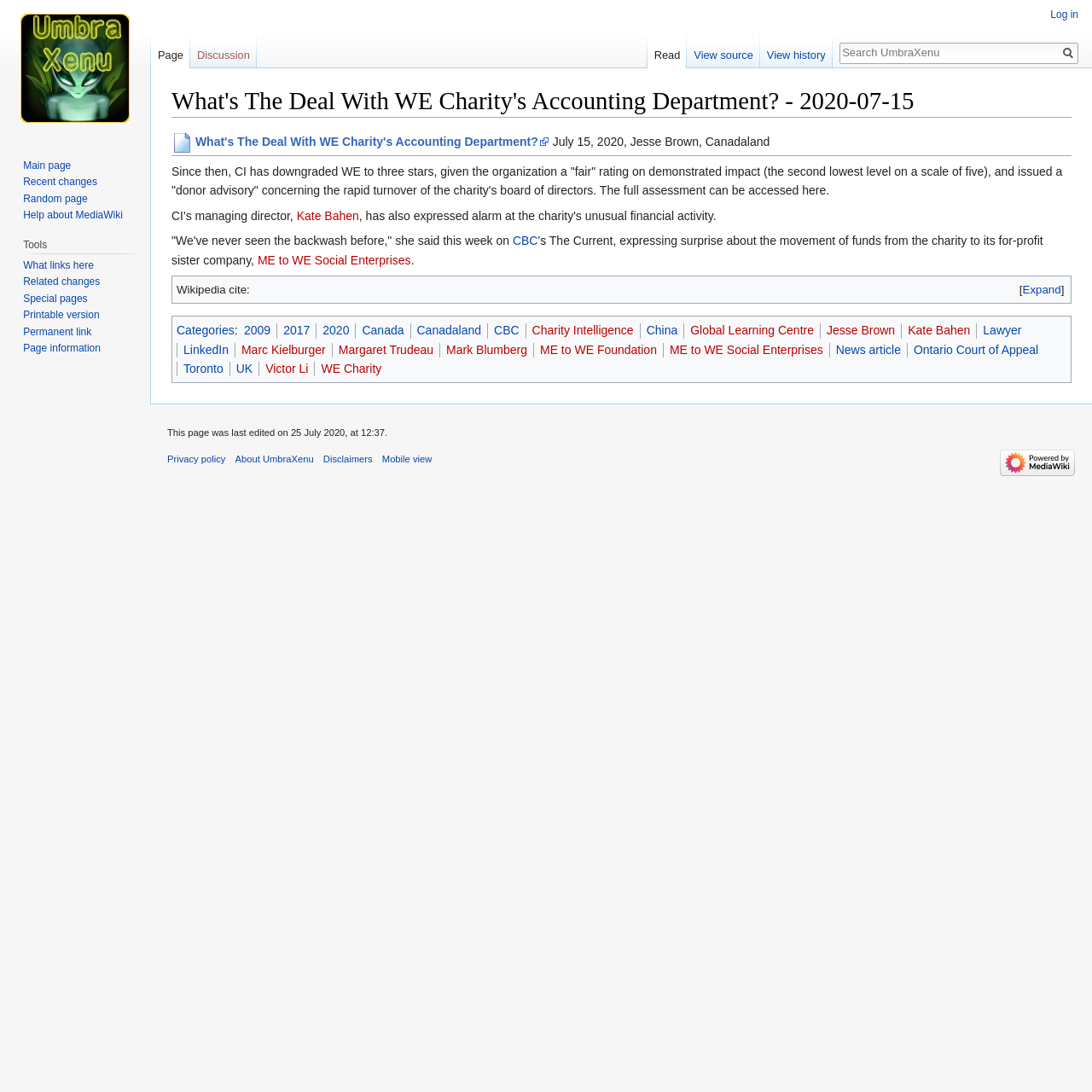Locate and provide the bounding box coordinates for the HTML element that matches this description: "What links here".

[0.021, 0.237, 0.086, 0.248]